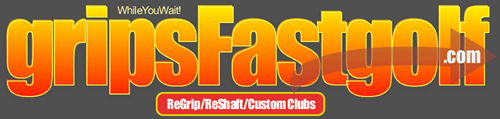What kind of golfers is gripsFastgolf.com designed for?
Based on the image, answer the question with as much detail as possible.

The logo and branding of gripsFastgolf.com are designed to cater to golfers who are seeking custom club services, implying that the website provides expert solutions for golfers with specific needs.